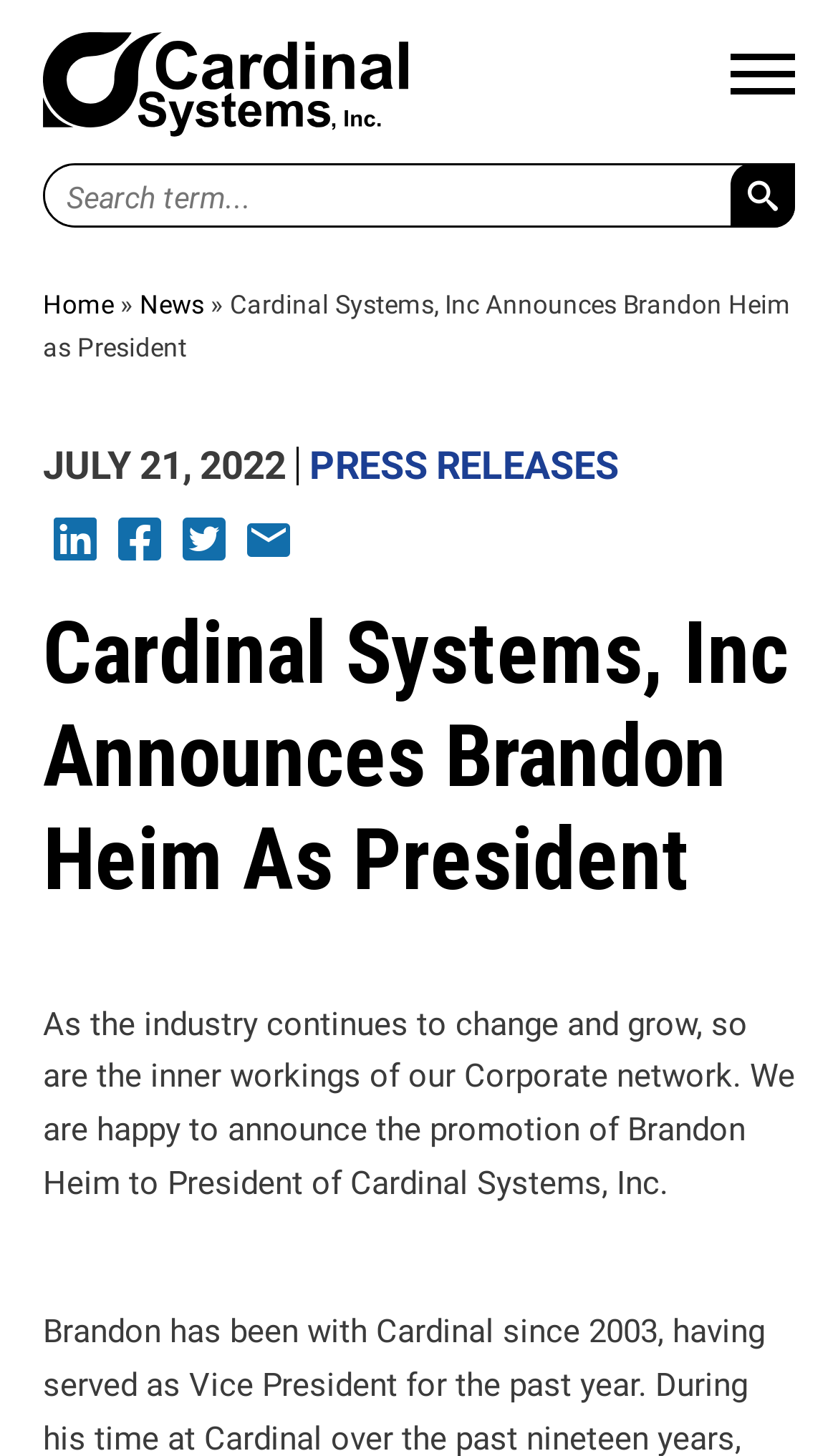Provide a brief response to the question below using one word or phrase:
What is the company name?

Cardinal Systems, Inc